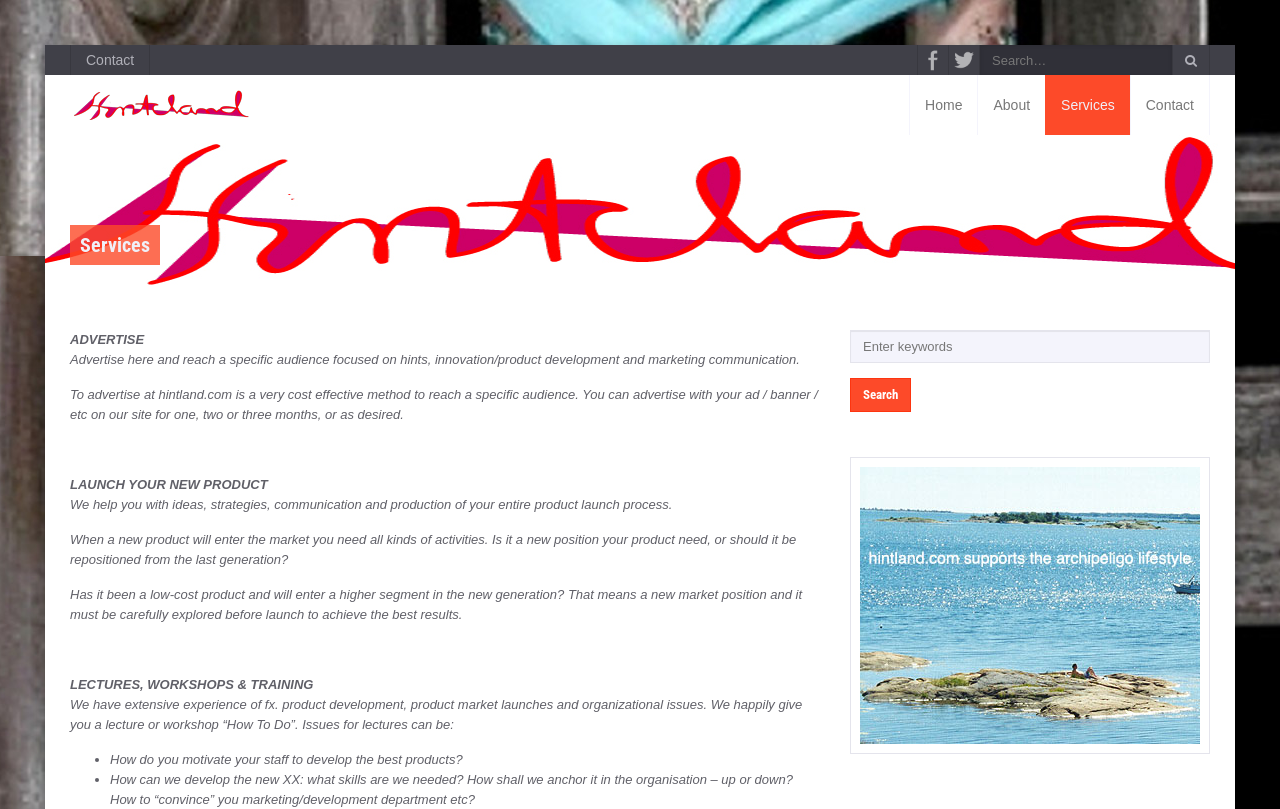What is the purpose of the 'LAUNCH YOUR NEW PRODUCT' service?
Refer to the image and provide a one-word or short phrase answer.

Helping with product launch process